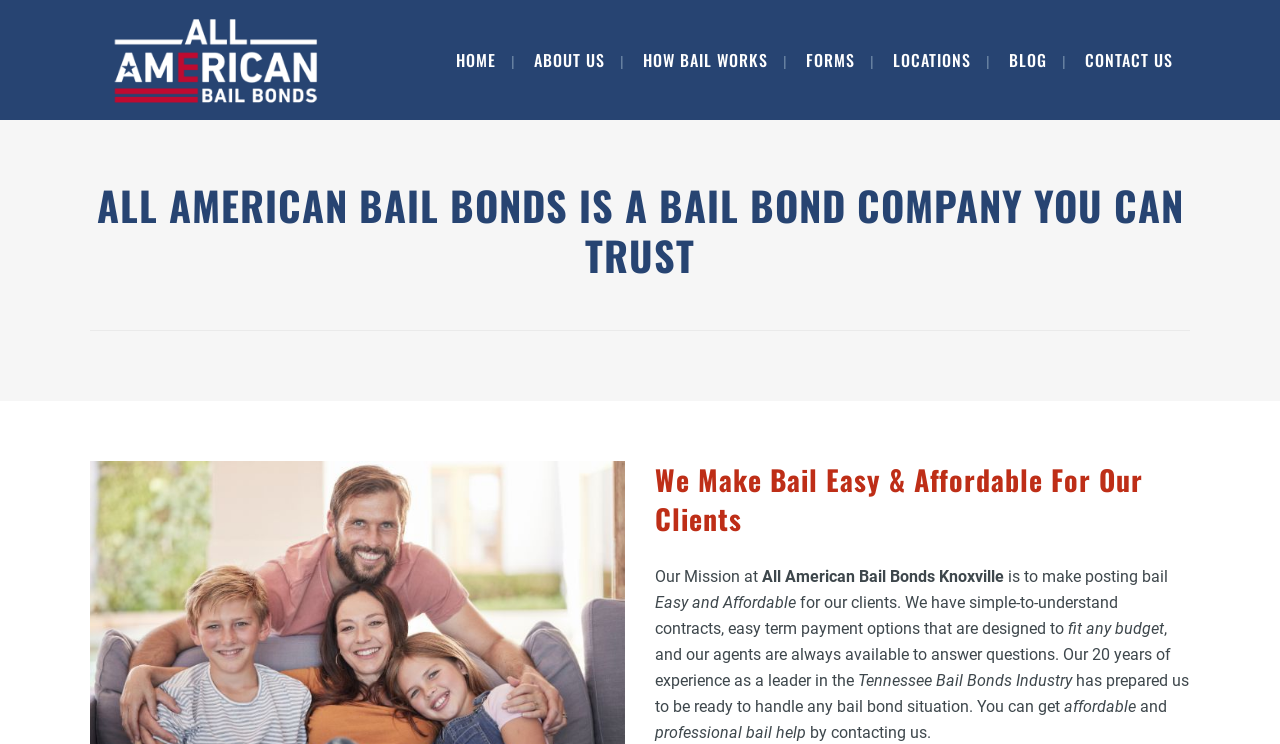Identify the coordinates of the bounding box for the element that must be clicked to accomplish the instruction: "View the ALL AMERICAN BAIL BONDS heading".

[0.07, 0.242, 0.93, 0.376]